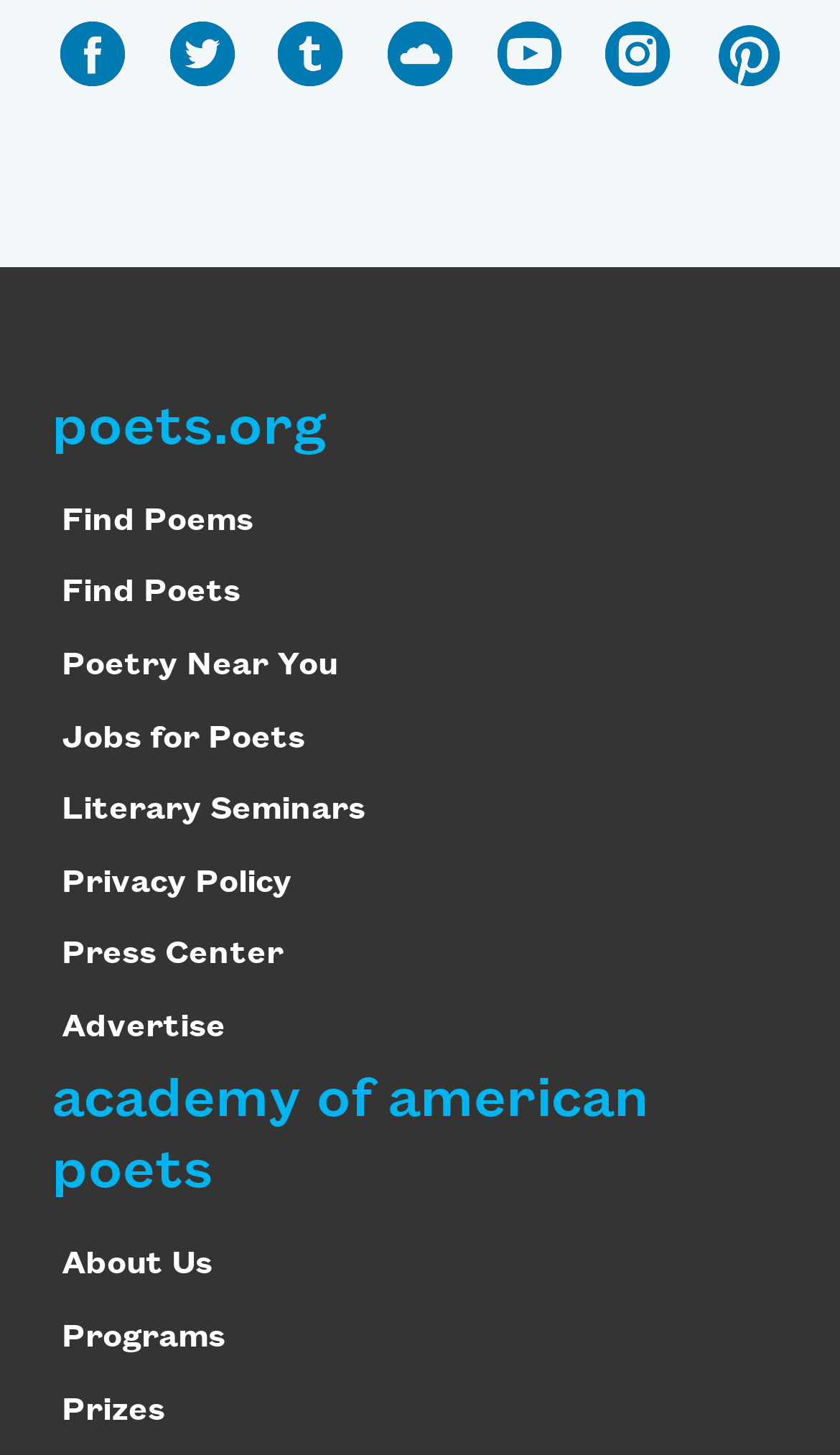Answer the question briefly using a single word or phrase: 
What is the heading above 'poets.org' link?

Footer